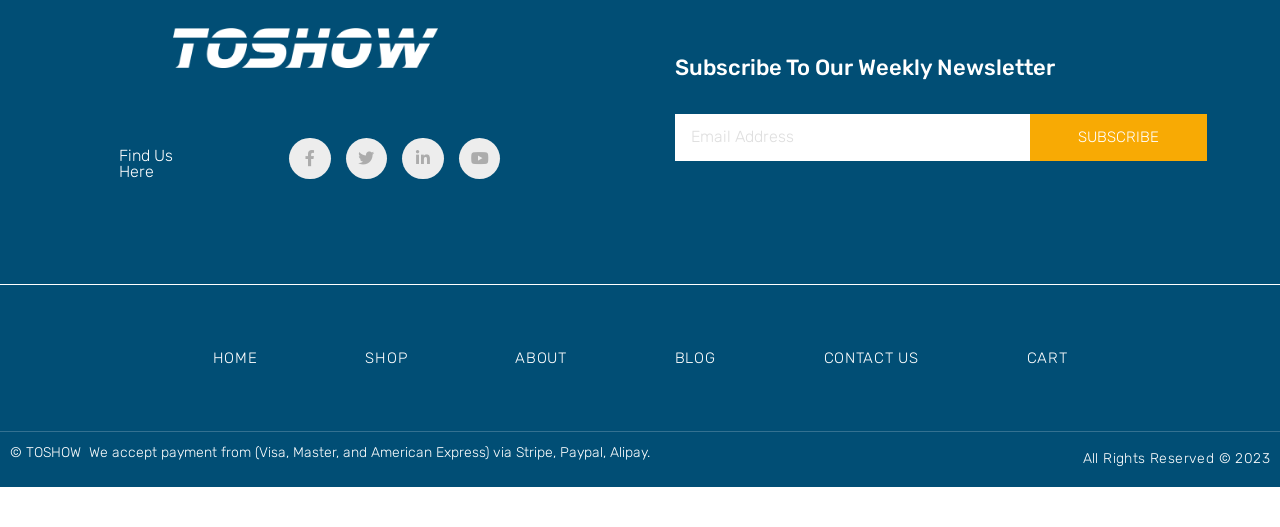What is the name of the company?
Refer to the image and give a detailed answer to the question.

The static text at the bottom of the page includes the copyright symbol and the name 'TOSHOW', indicating that it is the name of the company or organization that owns the website.